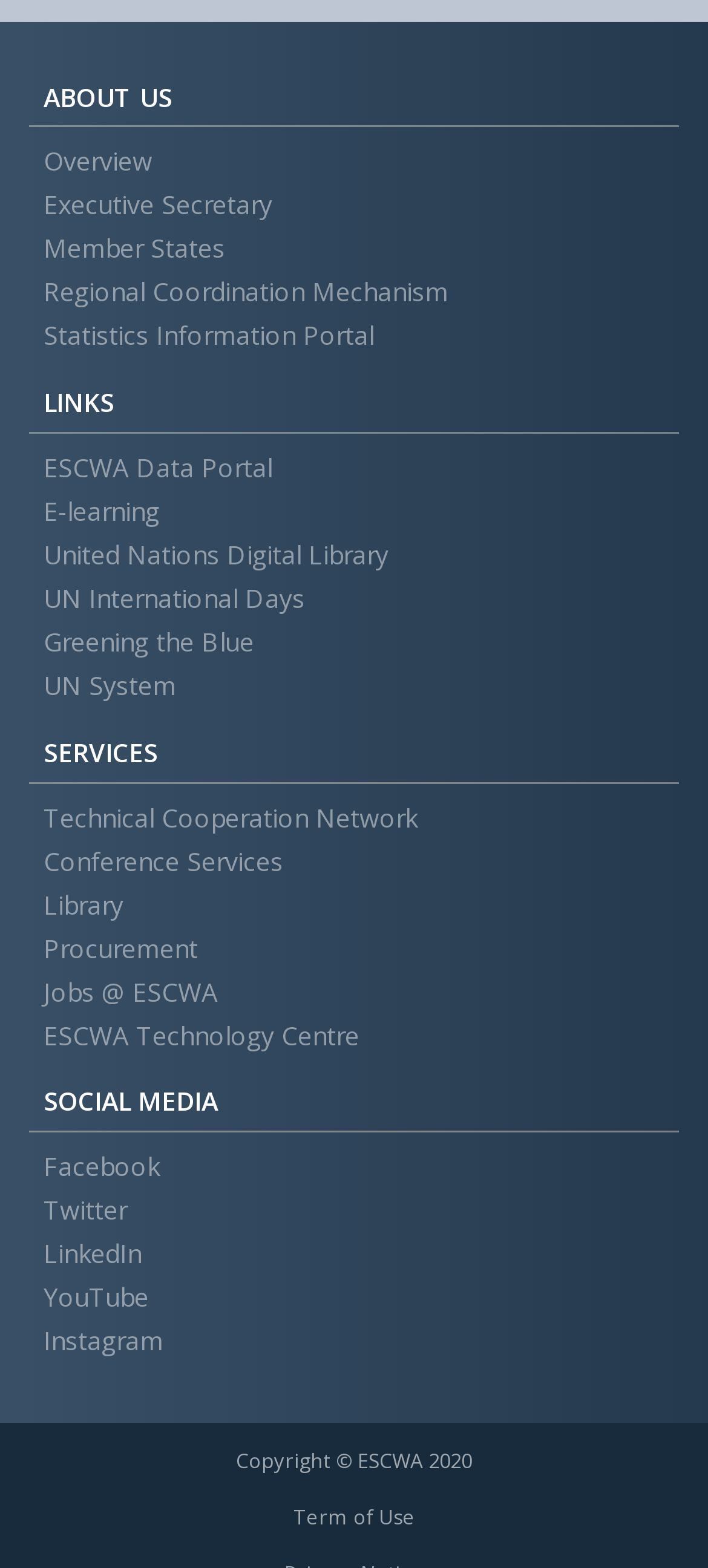Respond to the question below with a single word or phrase: How many main sections are available on this webpage?

4